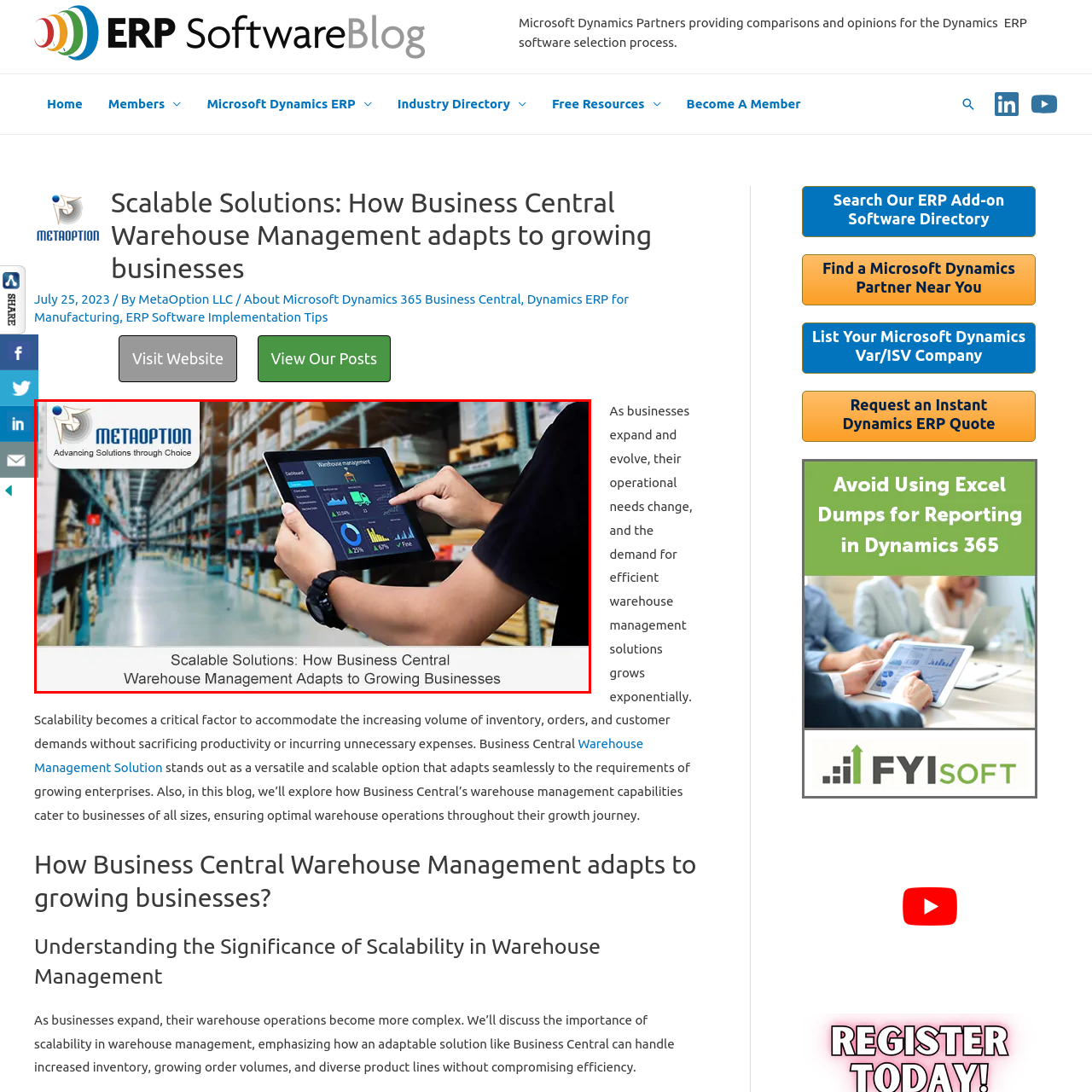Provide an in-depth description of the scene highlighted by the red boundary in the image.

In this image, a person is seen holding a tablet that displays key metrics and a dashboard related to warehouse management, showcasing the capabilities of Business Central. The background features a well-organized warehouse, emphasizing the importance of efficient inventory management in a growing business environment. The image is associated with the blog titled "Scalable Solutions: How Business Central Warehouse Management Adapts to Growing Businesses," reflecting on the significance of adaptability and scalability in handling increased operations. The logo of MetaOption LLC, positioned in the top left corner, signifies the provider of the software solutions discussed, highlighting their commitment to advancing solutions that meet dynamic business needs. This visual representation underscores the fusion of technology and management strategies necessary for modern warehouse operations.